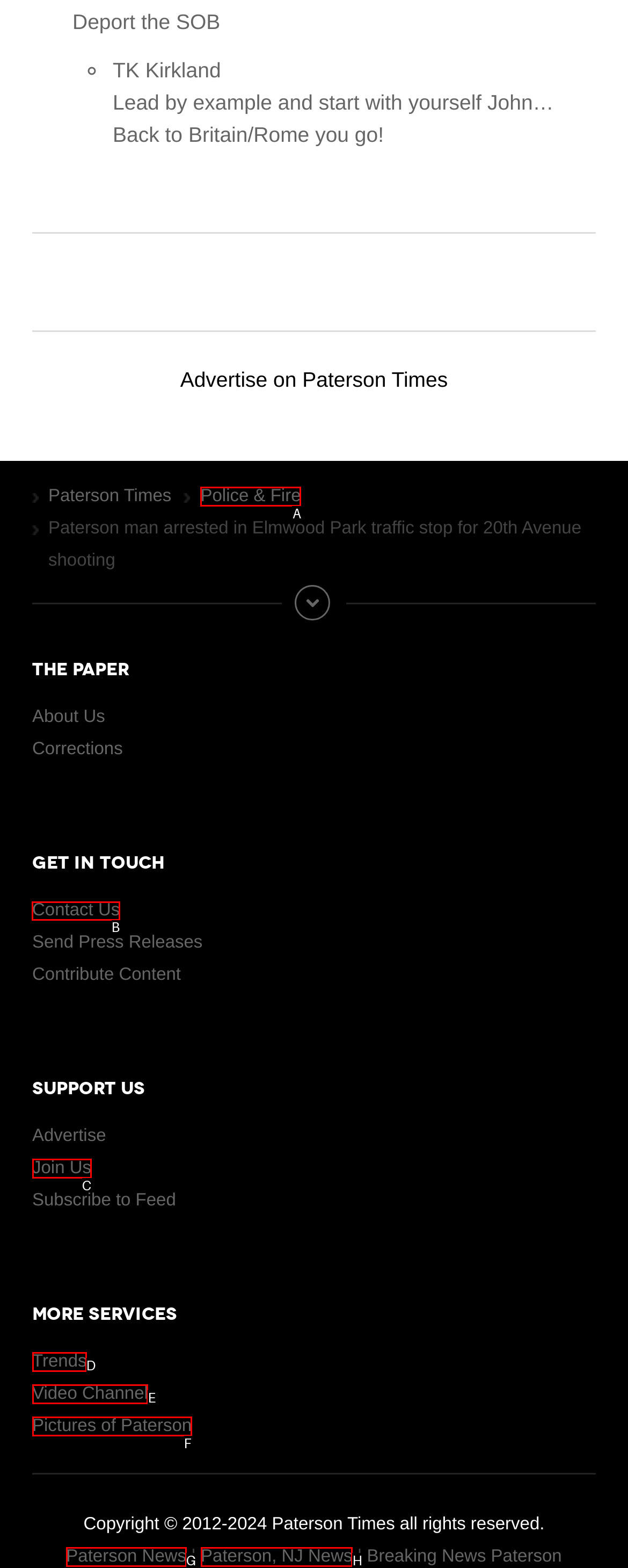Which UI element's letter should be clicked to achieve the task: Contact Us
Provide the letter of the correct choice directly.

B